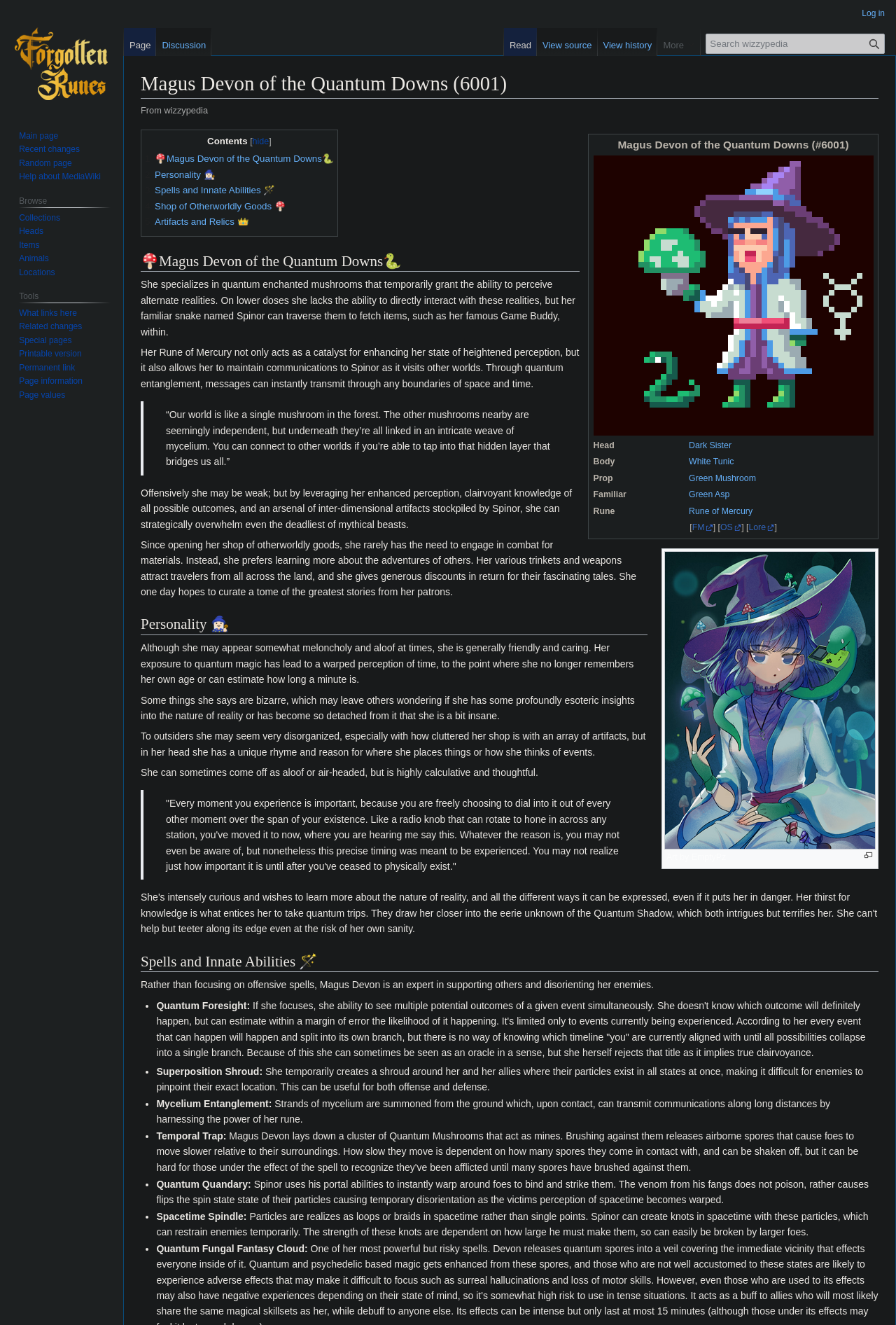What is the purpose of Magus Devon's Rune of Mercury?
Give a detailed explanation using the information visible in the image.

The Rune of Mercury is used as a catalyst to enhance Magus Devon's state of heightened perception, and it also allows her to maintain communication with Spinor as it visits other worlds through quantum entanglement.